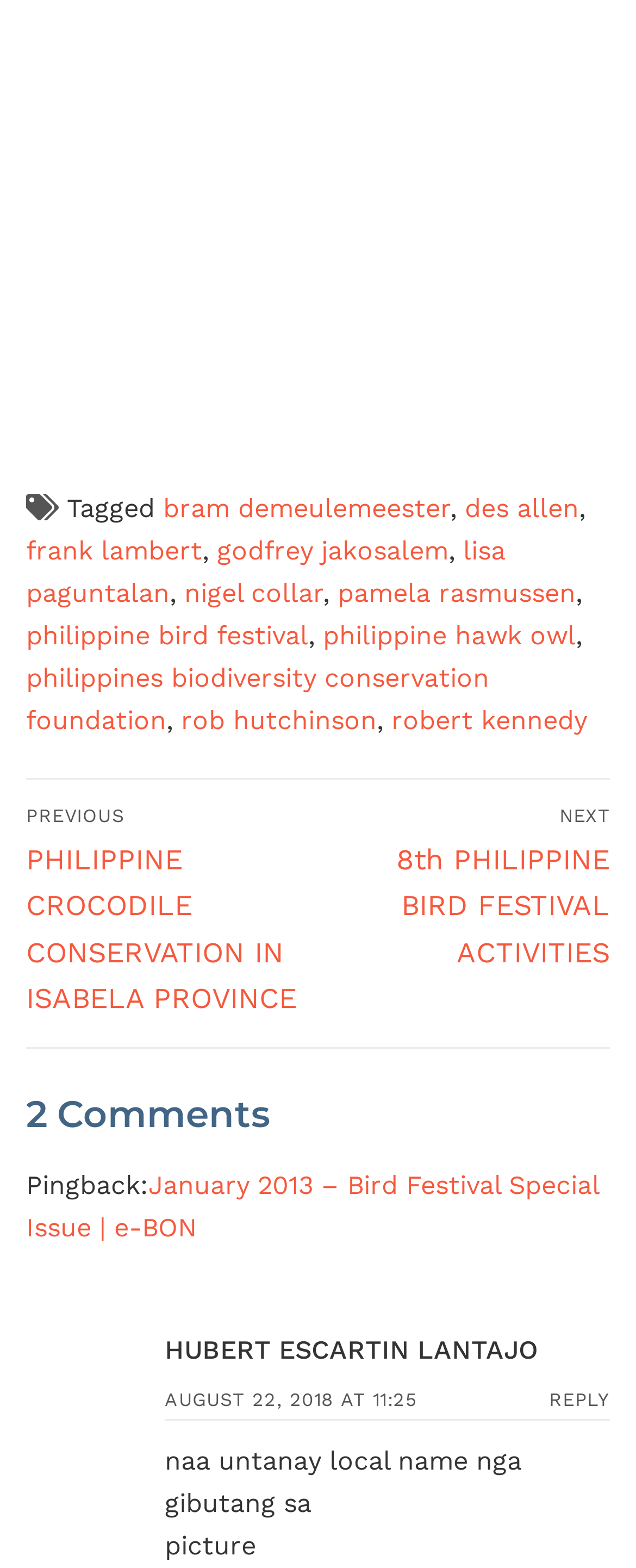Answer the question briefly using a single word or phrase: 
What is the name of the person who made the first comment?

HUBERT ESCARTIN LANTAJO